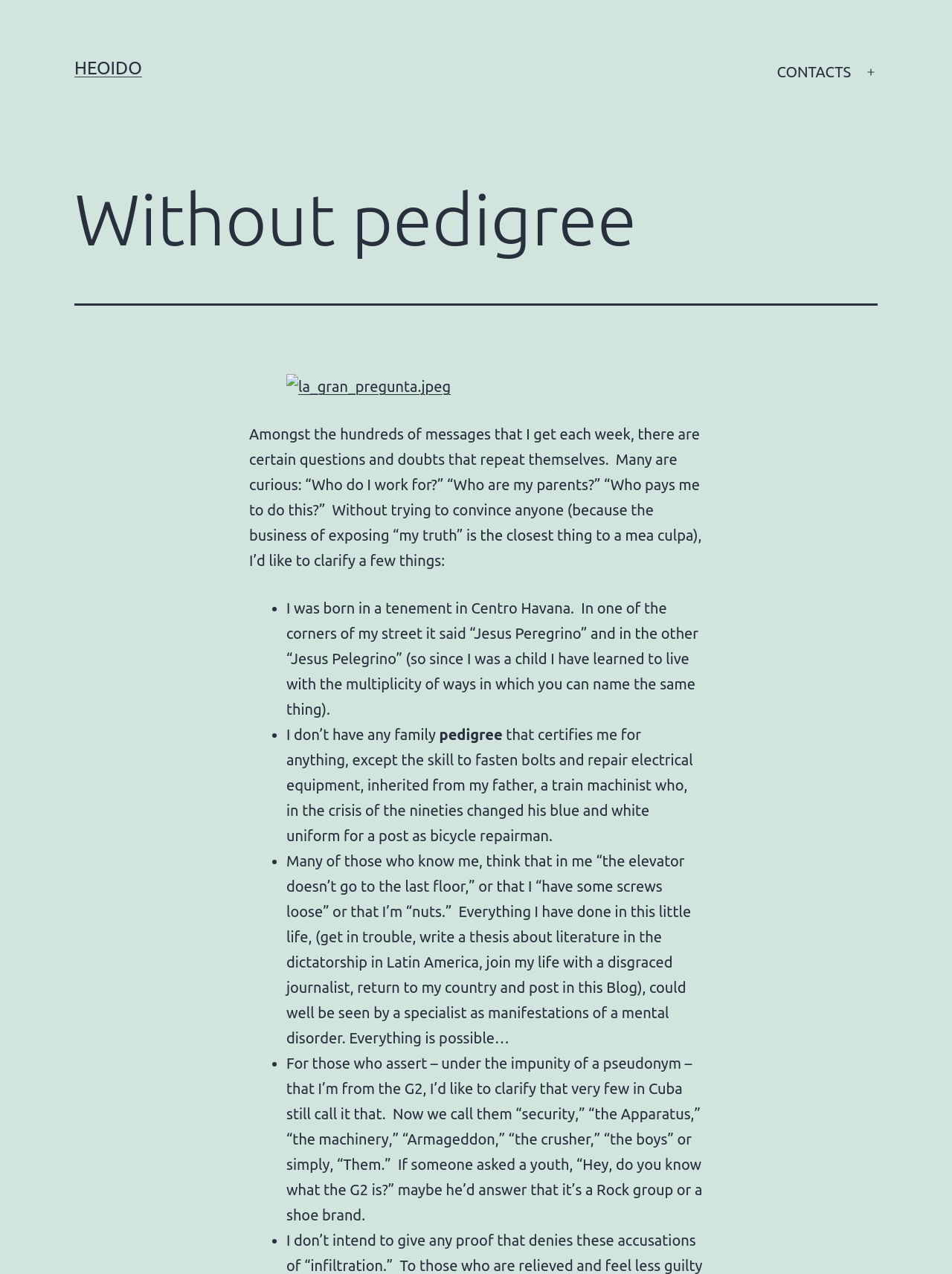What is the author's family situation?
Look at the screenshot and provide an in-depth answer.

The author explicitly states that they don't have any family, and that they don't have a pedigree that certifies them for anything.